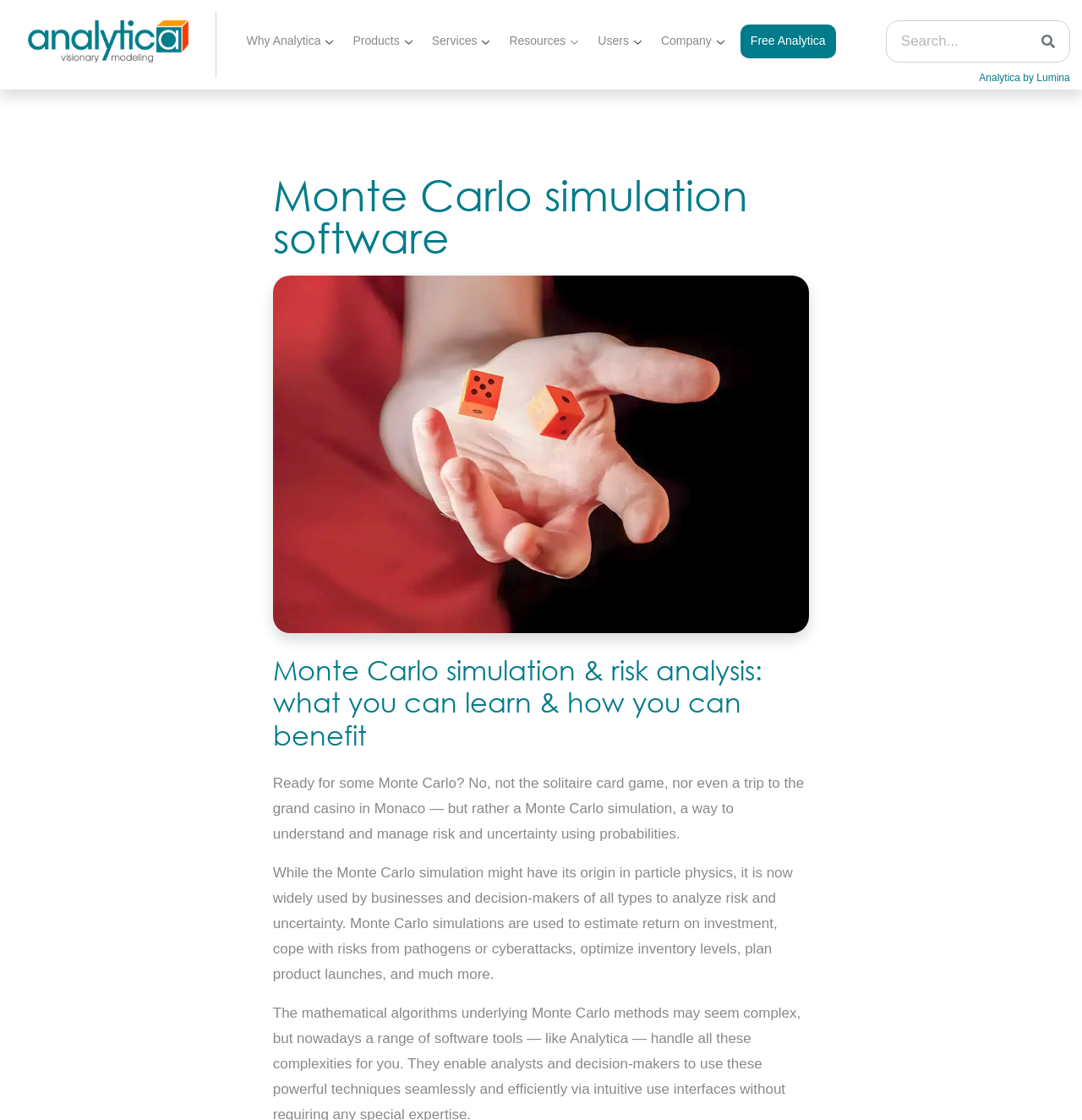Identify the bounding box for the described UI element. Provide the coordinates in (top-left x, top-left y, bottom-right x, bottom-right y) format with values ranging from 0 to 1: Resources

[0.468, 0.022, 0.542, 0.052]